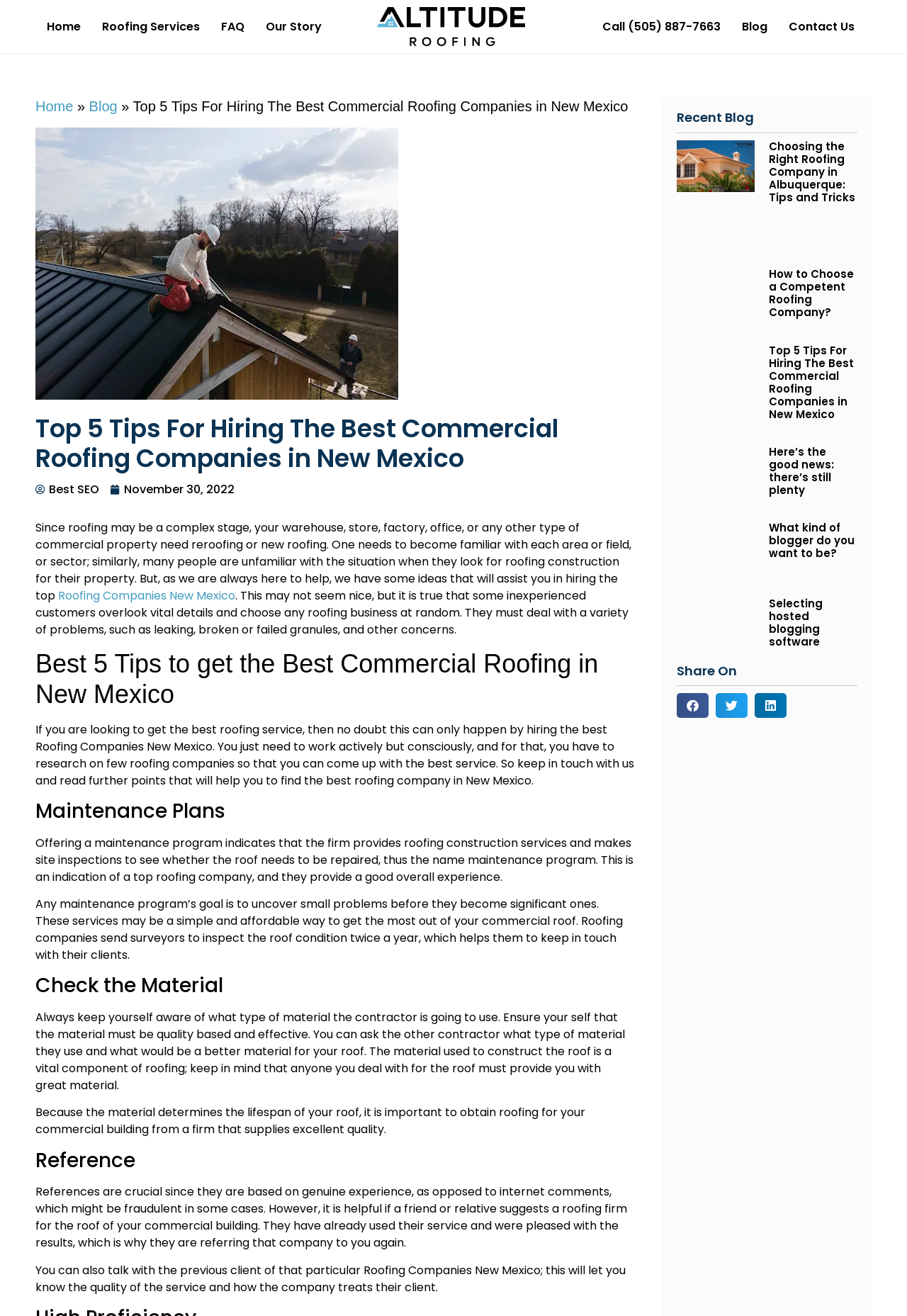Reply to the question below using a single word or brief phrase:
What is the purpose of a maintenance program?

To uncover small problems before they become significant ones